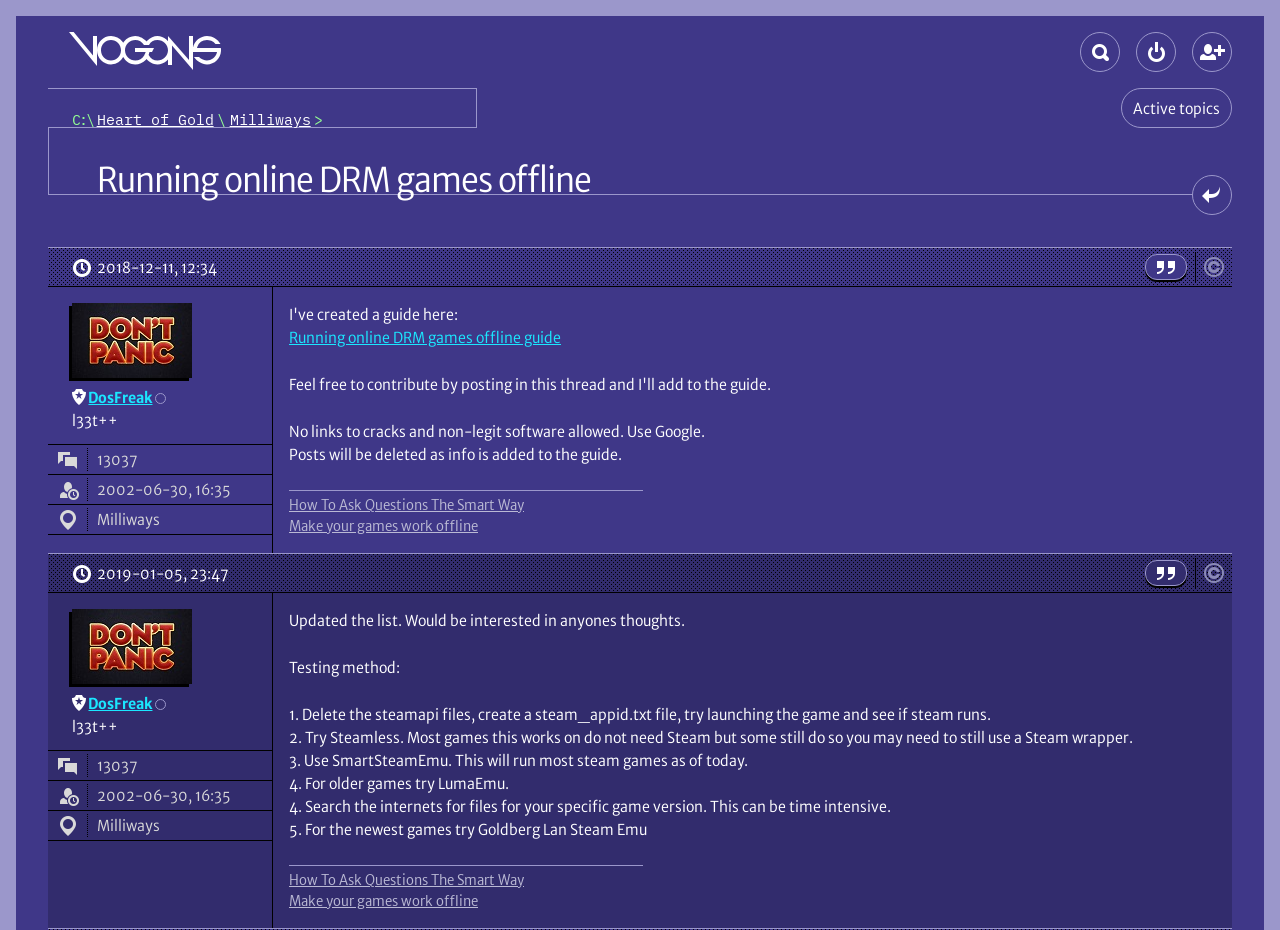Please specify the bounding box coordinates of the clickable region necessary for completing the following instruction: "Search for a topic". The coordinates must consist of four float numbers between 0 and 1, i.e., [left, top, right, bottom].

[0.844, 0.034, 0.875, 0.102]